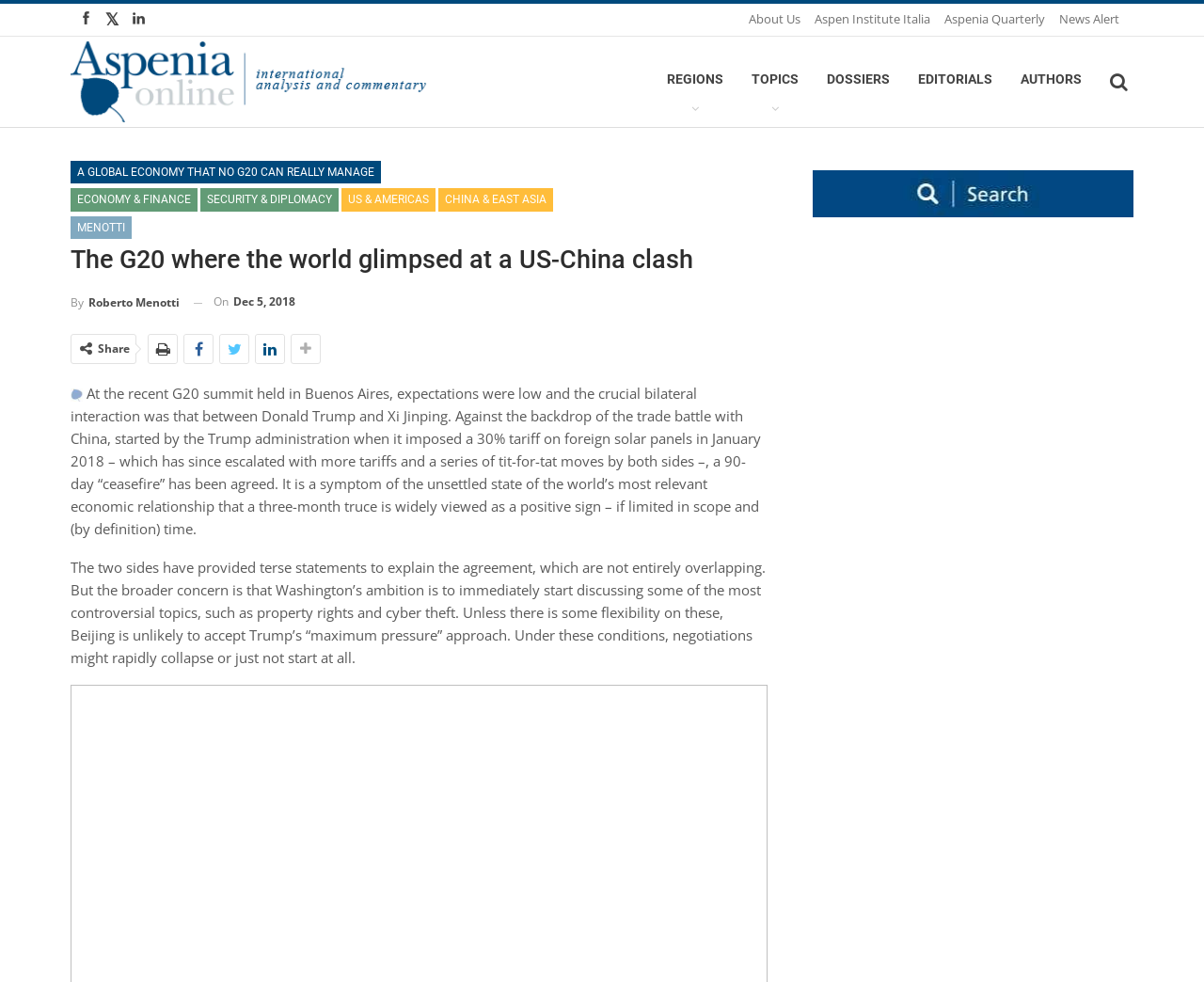Write an elaborate caption that captures the essence of the webpage.

The webpage is an article from Aspenia Online, with the title "The G20 where the world glimpsed at a US-China clash". At the top, there are several links to other sections of the website, including "About Us", "Aspen Institute Italia", and "News Alert". Below these links, there is a logo of Aspenia Online accompanied by an image.

On the left side of the page, there are links to various categories, including "REGIONS", "TOPICS", "DOSSIERS", "EDITORIALS", and "AUTHORS". Under the "AUTHORS" section, there are links to specific authors and topics, such as "A GLOBAL ECONOMY THAT NO G20 CAN REALLY MANAGE" and "ECONOMY & FINANCE".

The main article begins with a heading that matches the title of the webpage. The article is written by Roberto Menotti and is dated December 5, 2018. The content of the article discusses the recent G20 summit held in Buenos Aires, focusing on the bilateral interaction between Donald Trump and Xi Jinping. The article provides an analysis of the trade battle between the US and China, including the imposition of tariffs and the subsequent "ceasefire" agreement.

On the right side of the page, there is a sidebar with a link to a secondary section. At the bottom of the page, there are social media links and a "Share" button.

Overall, the webpage is a news article with a clear structure, featuring a main article and secondary links to other sections of the website.